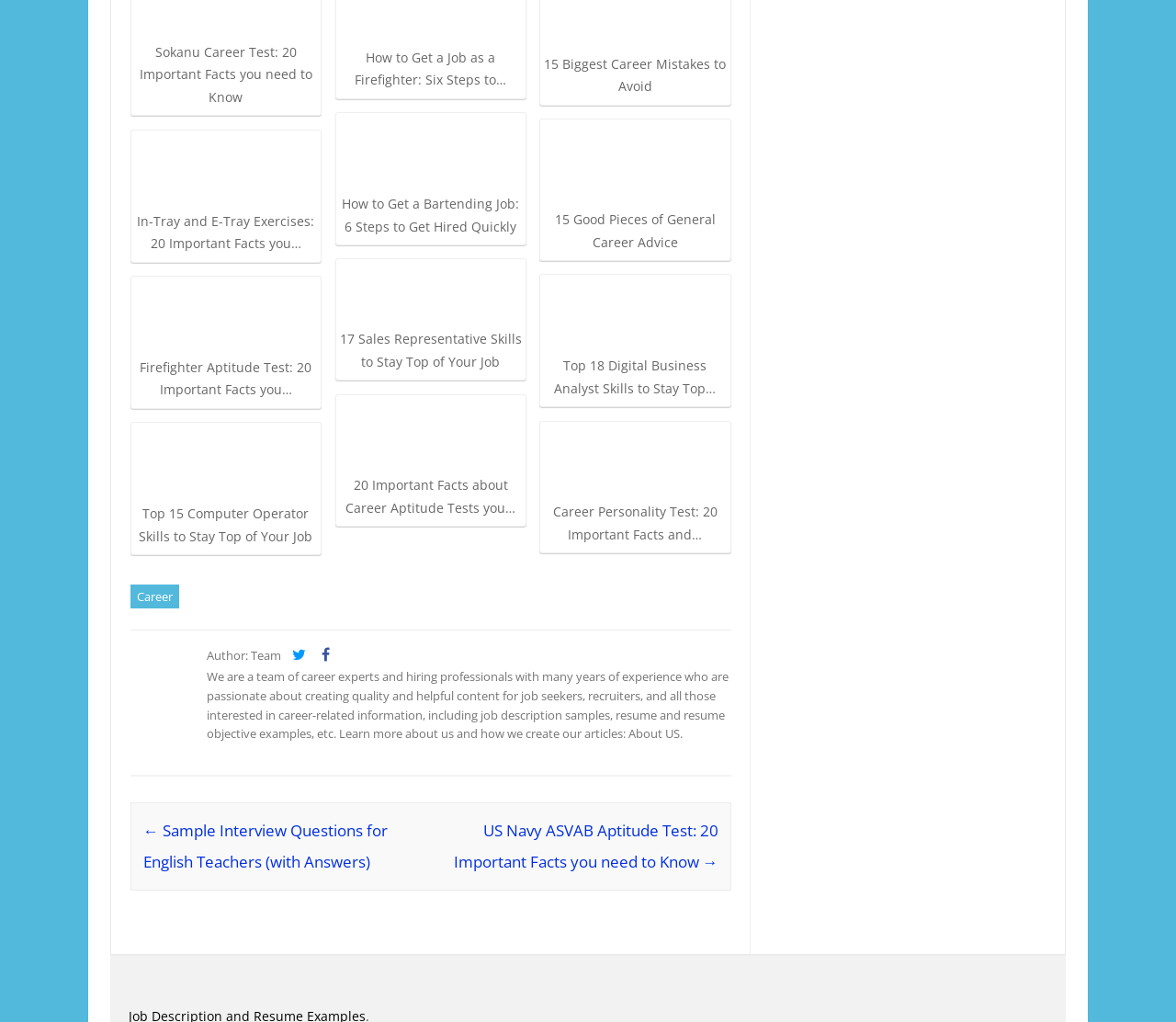Answer the question below using just one word or a short phrase: 
How many links are there in the footer section?

4